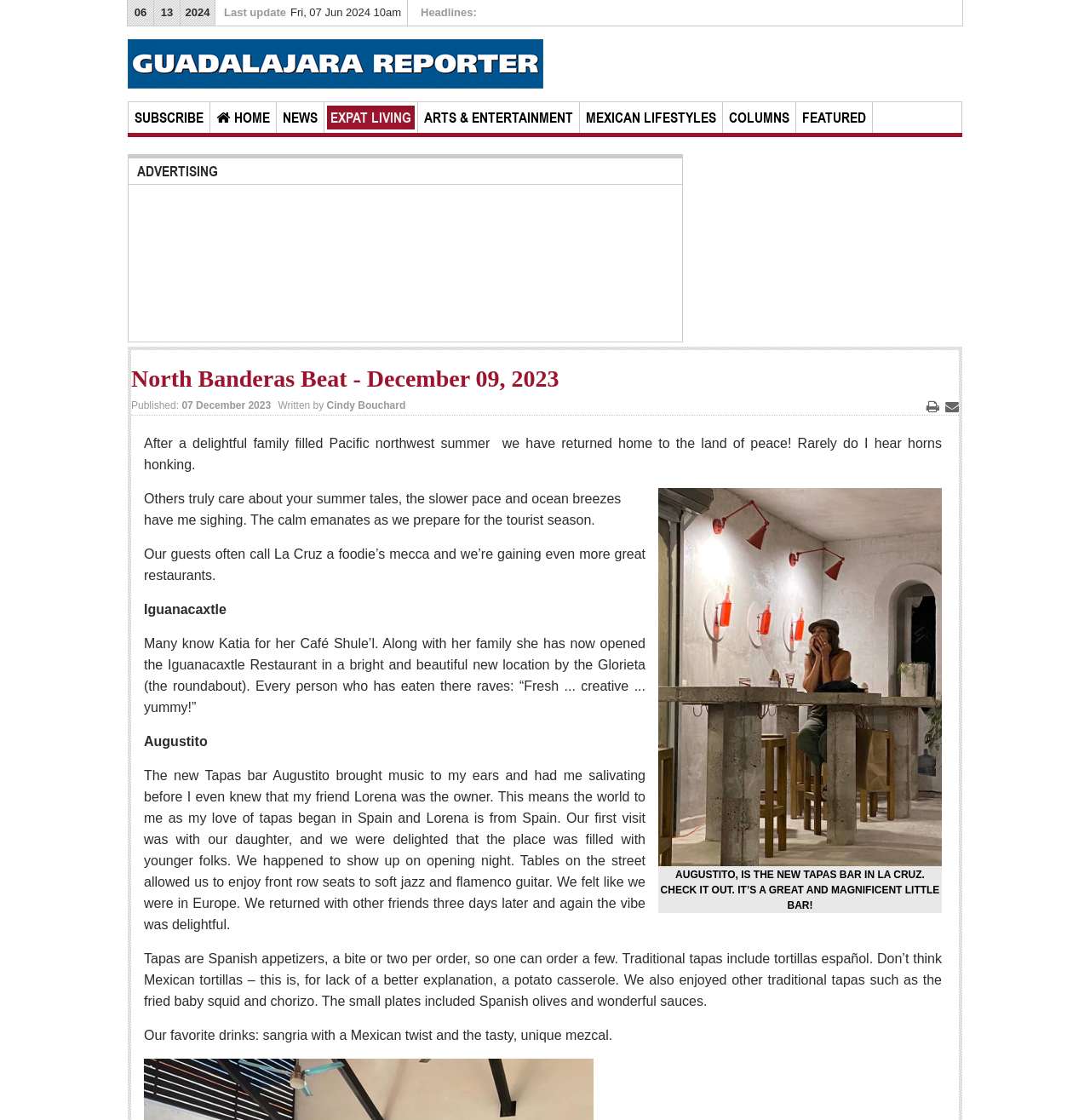What is the date of the last update?
Using the information from the image, provide a comprehensive answer to the question.

I found the date of the last update by looking at the StaticText element with the text 'Fri, 07 Jun 2024 10am' which is located below the 'Last update' text.